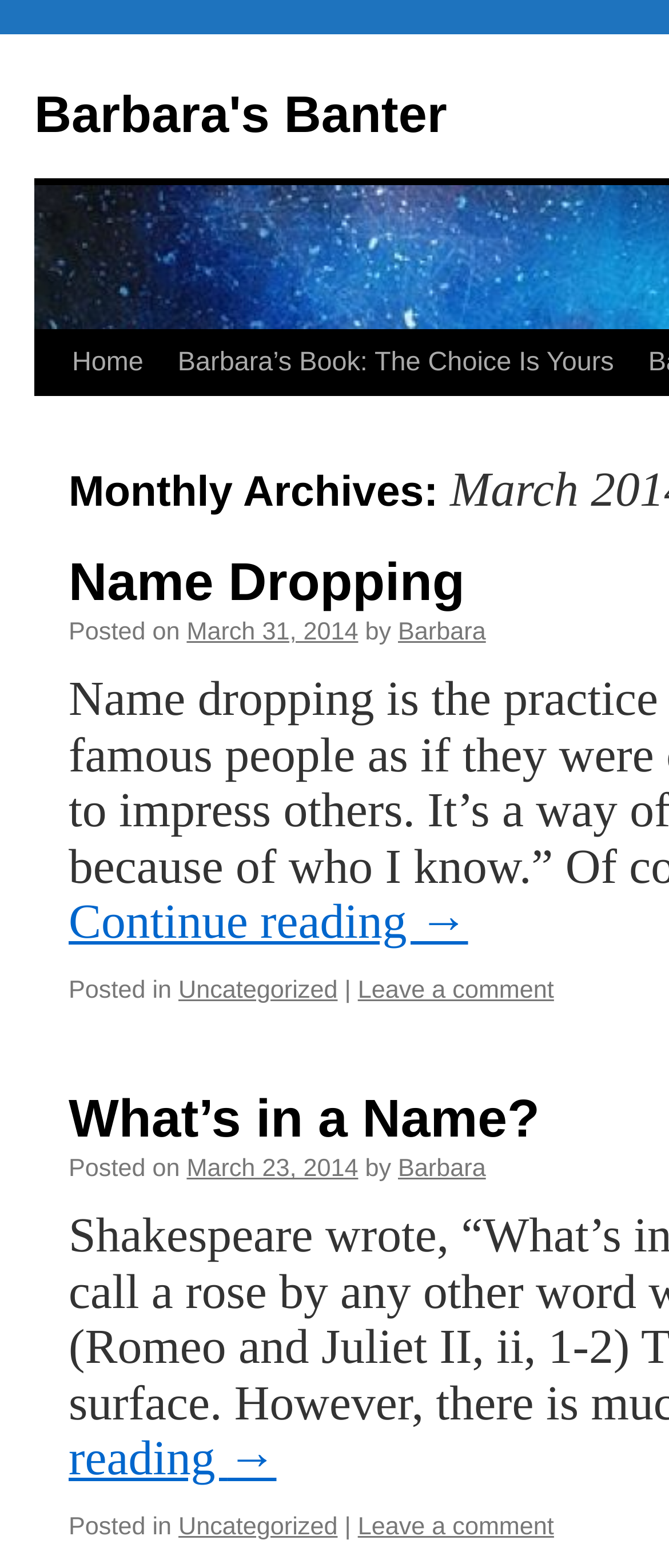Look at the image and answer the question in detail:
What is the category of the second post?

I looked at the text next to the 'Posted in' label, which indicates the category of the post. The category of the second post is Uncategorized.